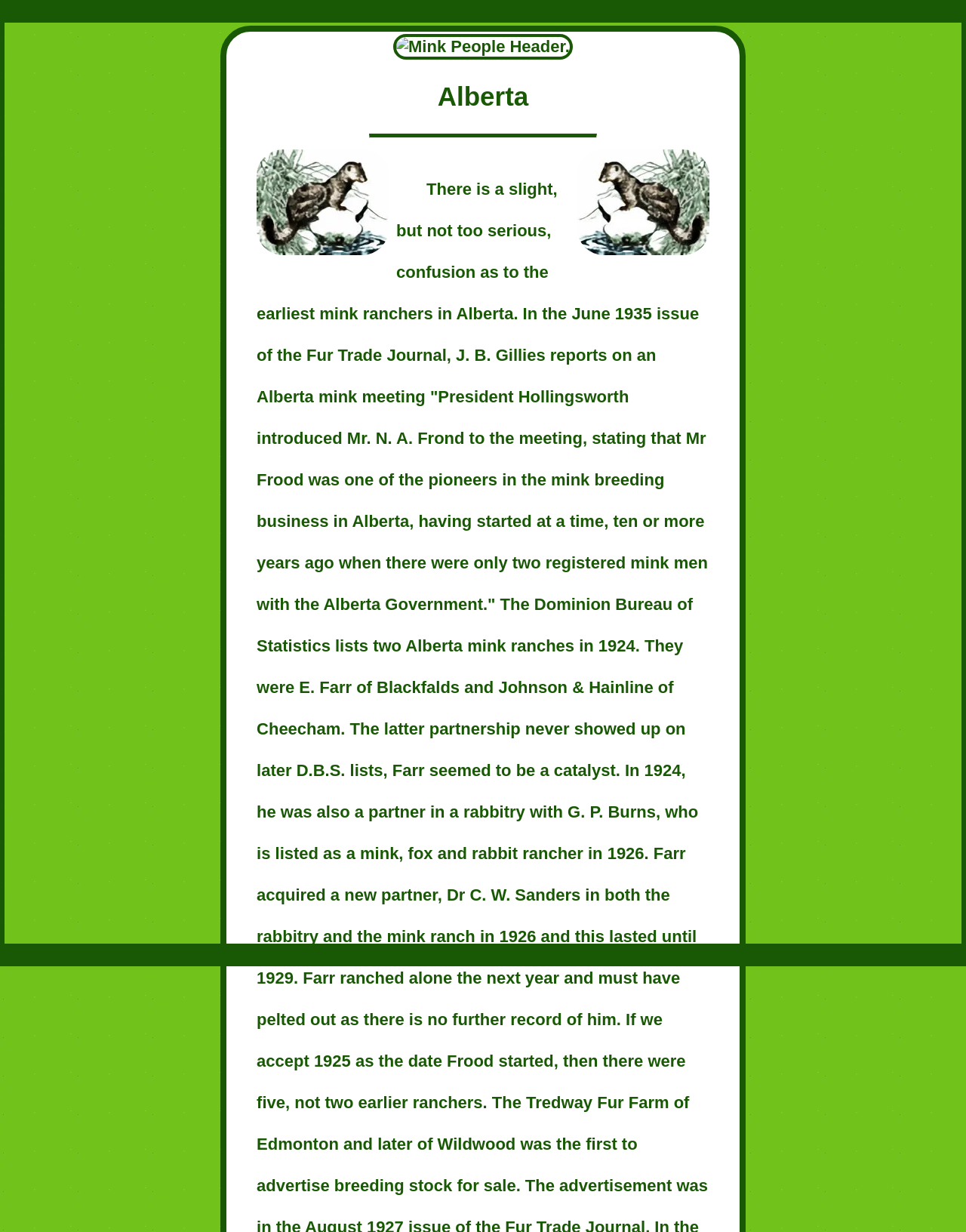Please answer the following query using a single word or phrase: 
What is the main topic of this webpage?

Mink people